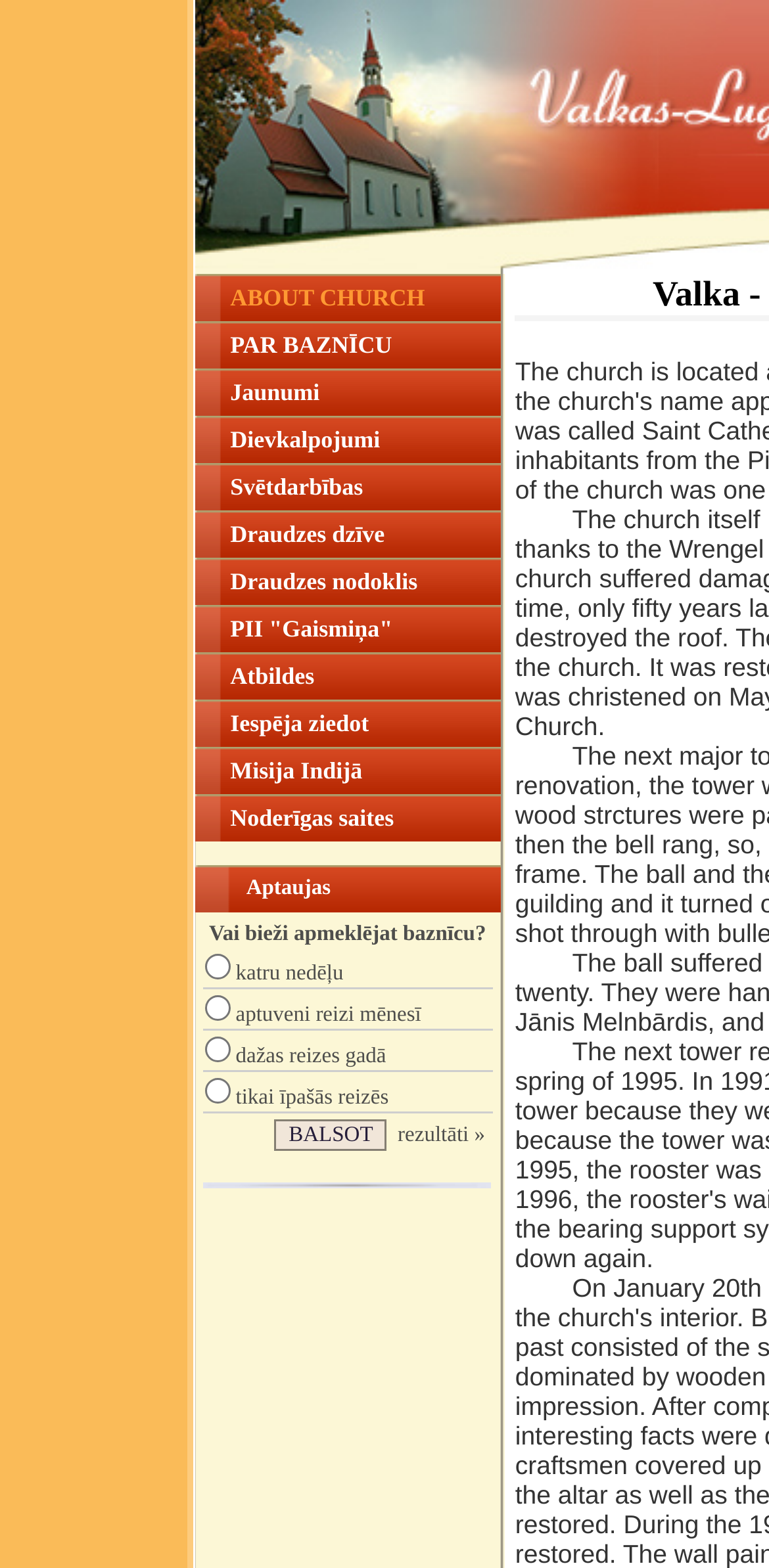What is the name of the church?
Respond with a short answer, either a single word or a phrase, based on the image.

Valkas Lugažu Ev.Lut. draudze